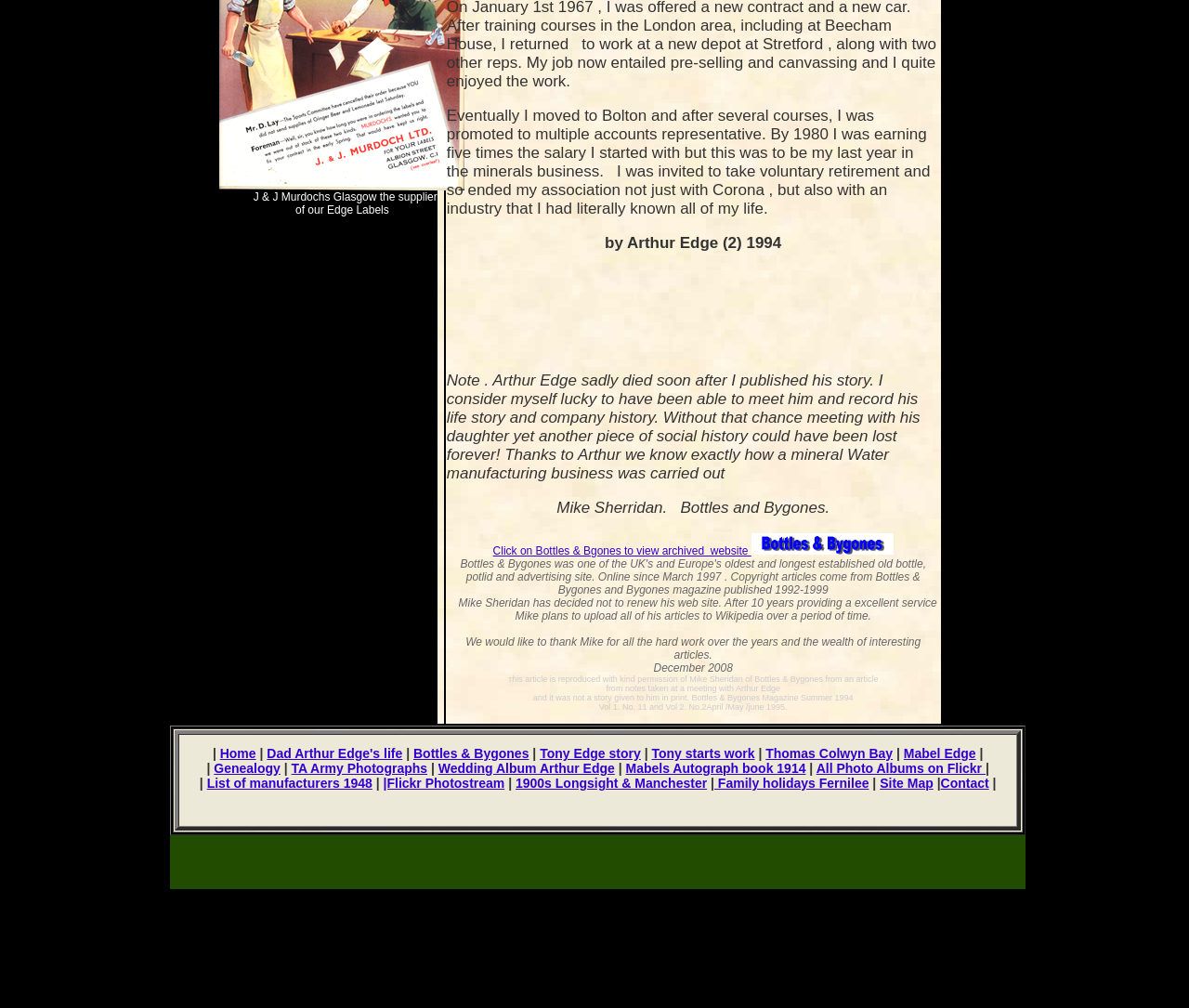Given the element description Bottles & Bygones, predict the bounding box coordinates for the UI element in the webpage screenshot. The format should be (top-left x, top-left y, bottom-right x, bottom-right y), and the values should be between 0 and 1.

[0.348, 0.74, 0.445, 0.755]